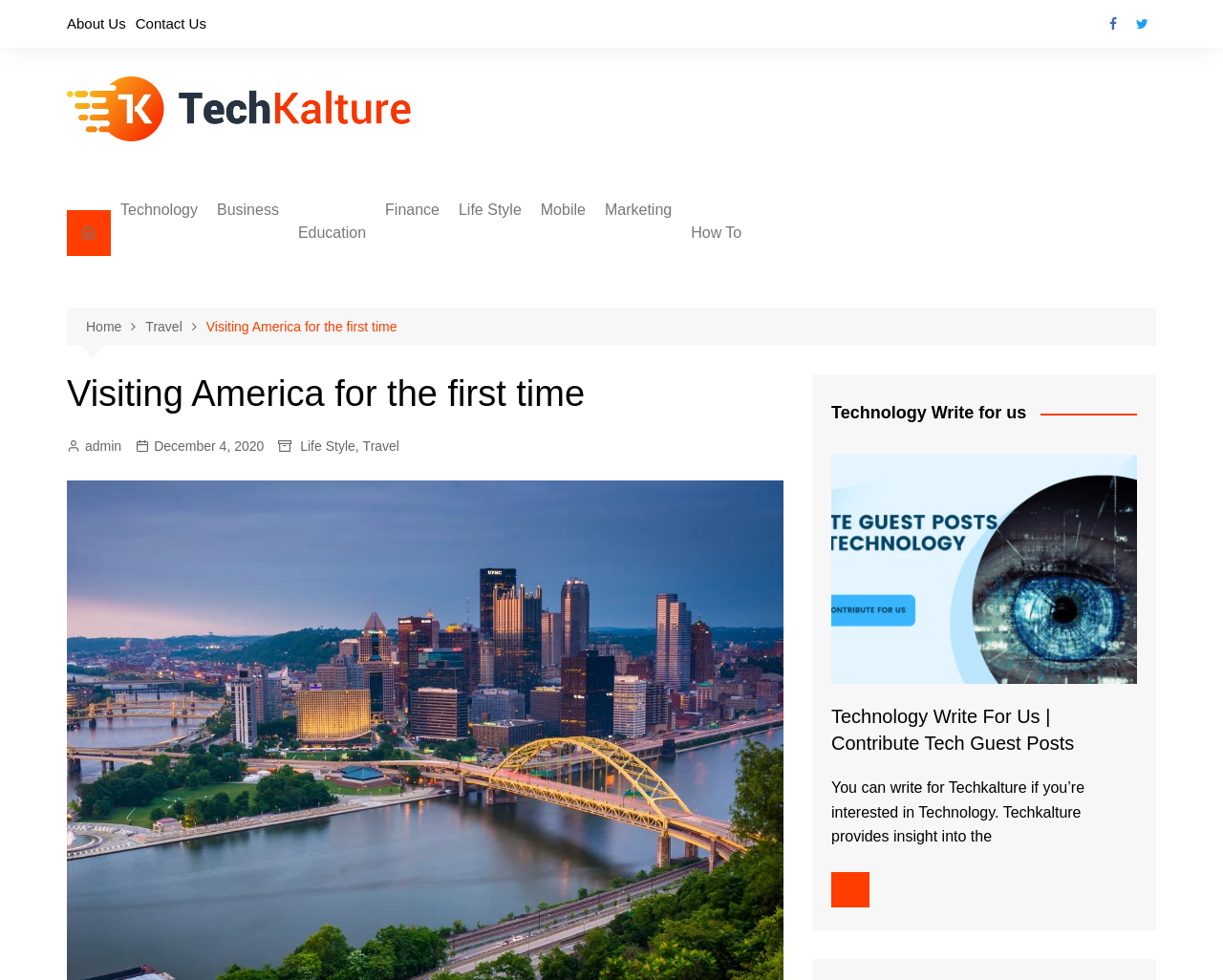Respond to the following query with just one word or a short phrase: 
What categories are listed under Technology?

IoT, 5G, Big Data, etc.